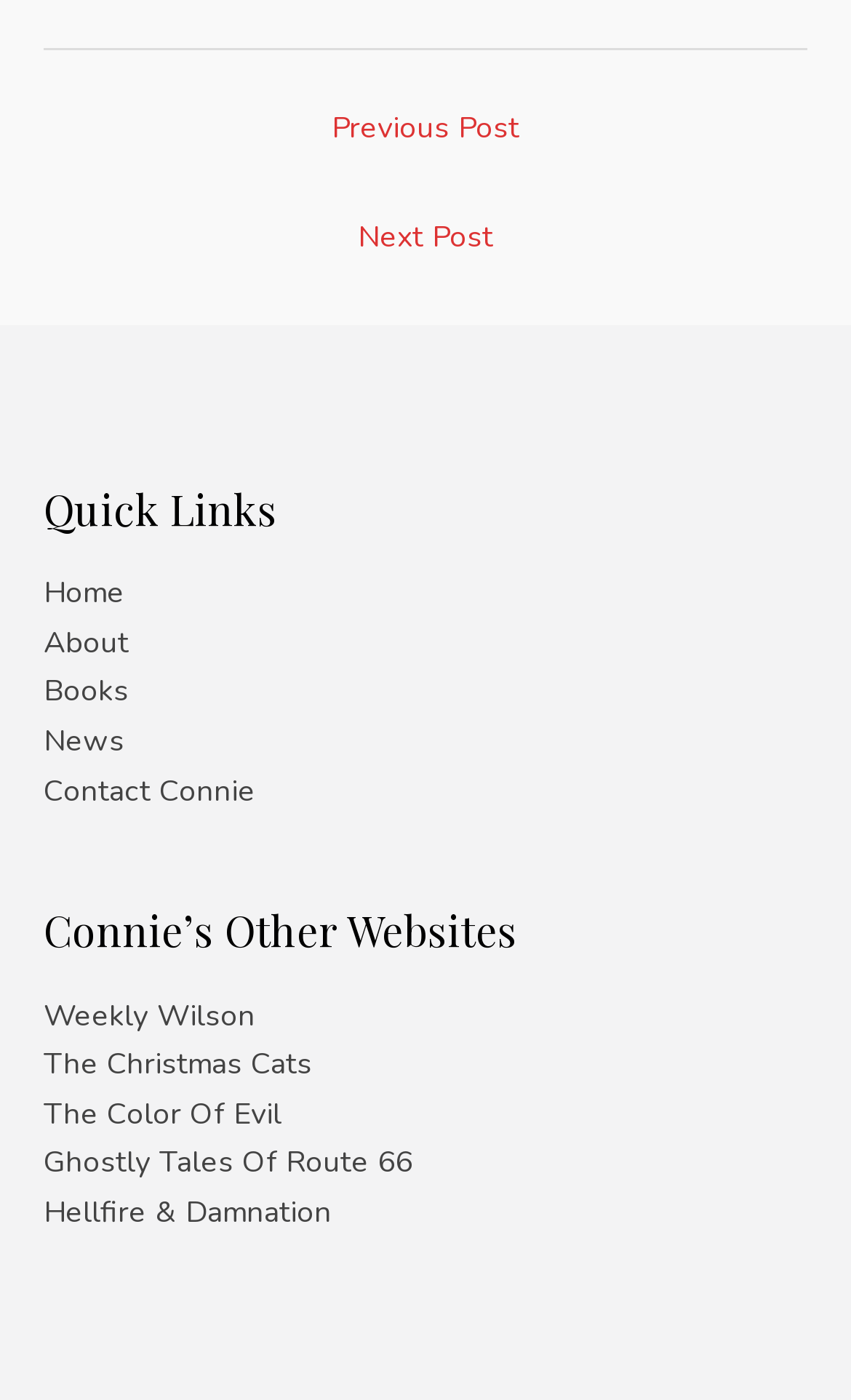Specify the bounding box coordinates of the element's area that should be clicked to execute the given instruction: "Go to September 11". The coordinates should be four float numbers between 0 and 1, i.e., [left, top, right, bottom].

None